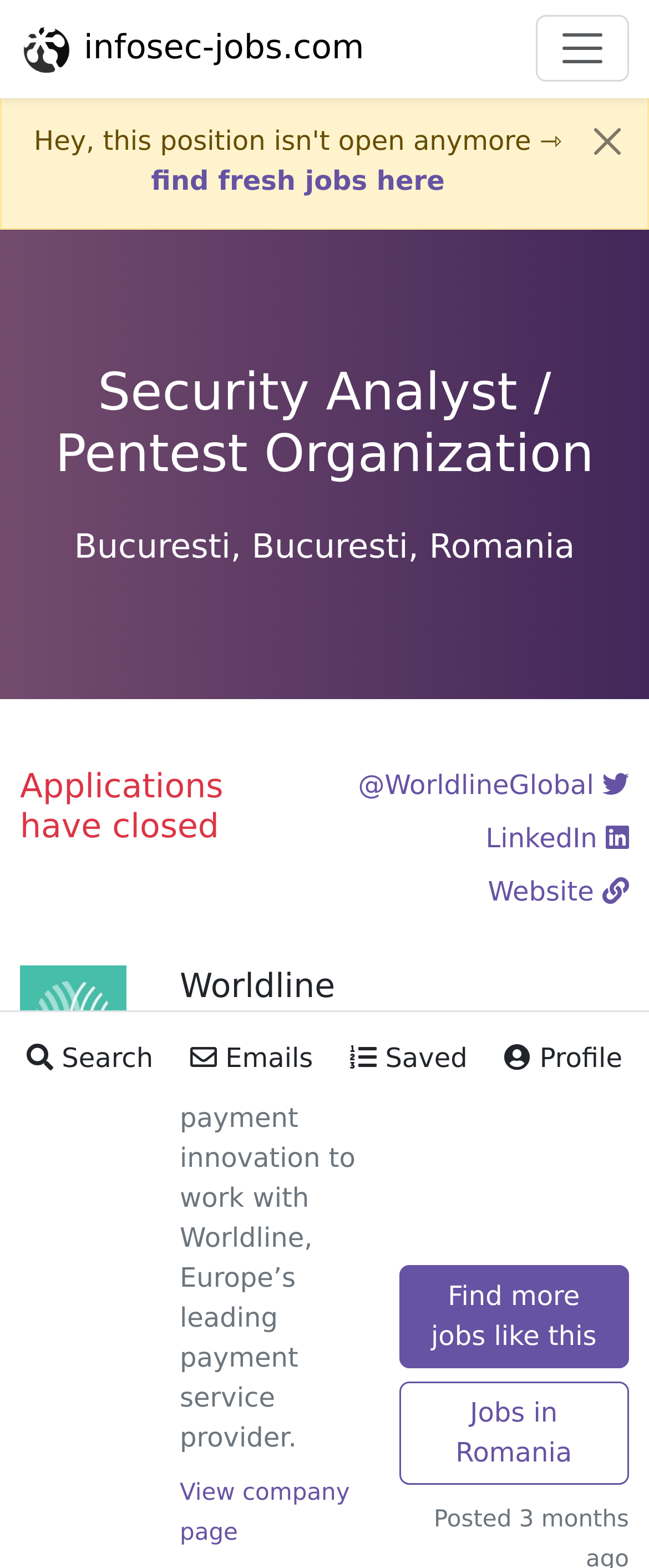What is the job title of the posting?
Please provide a single word or phrase as the answer based on the screenshot.

Security Analyst / Pentest Organization